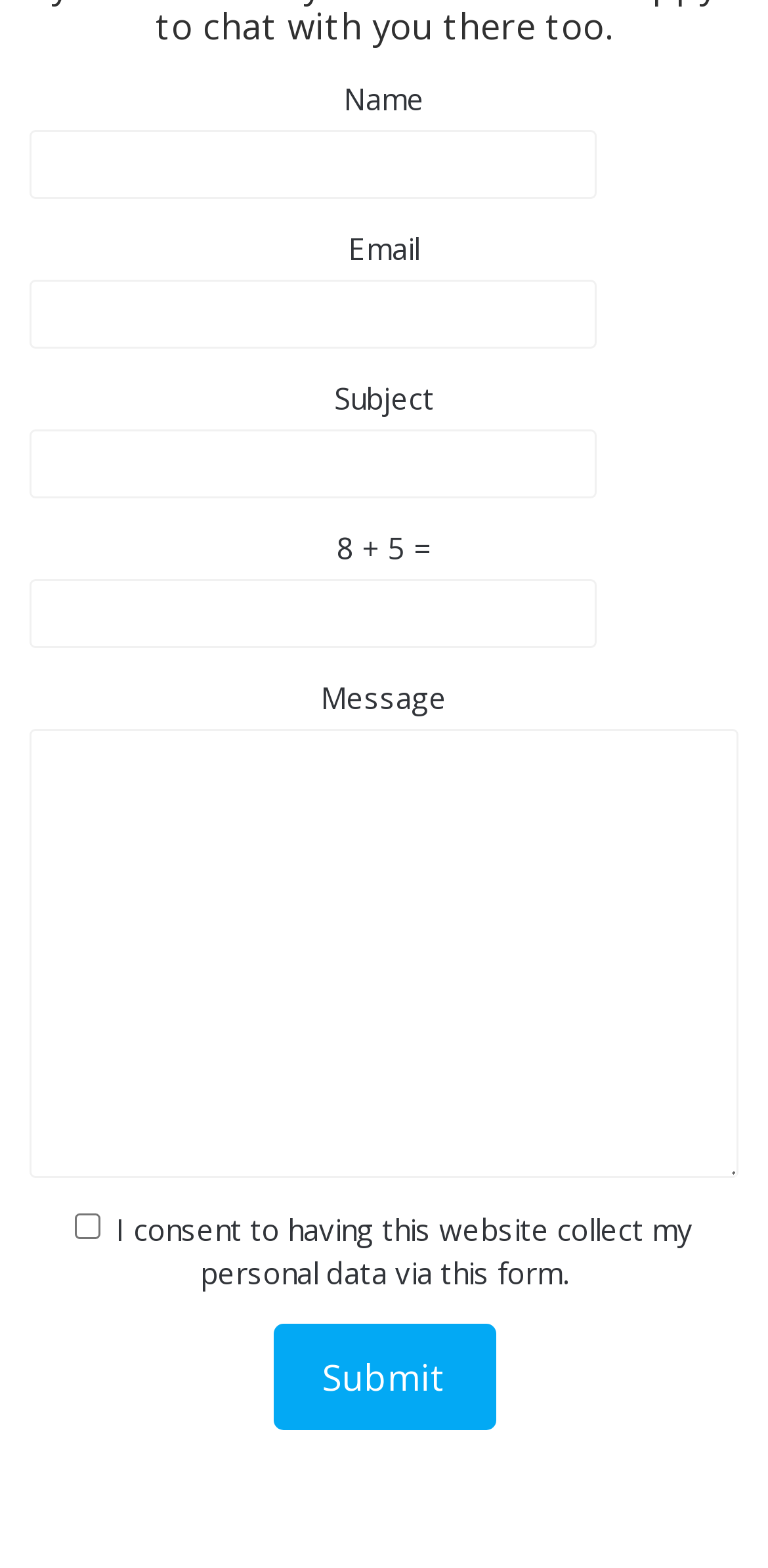Use a single word or phrase to answer the question:
What is the purpose of the checkbox at the bottom?

To consent to data collection